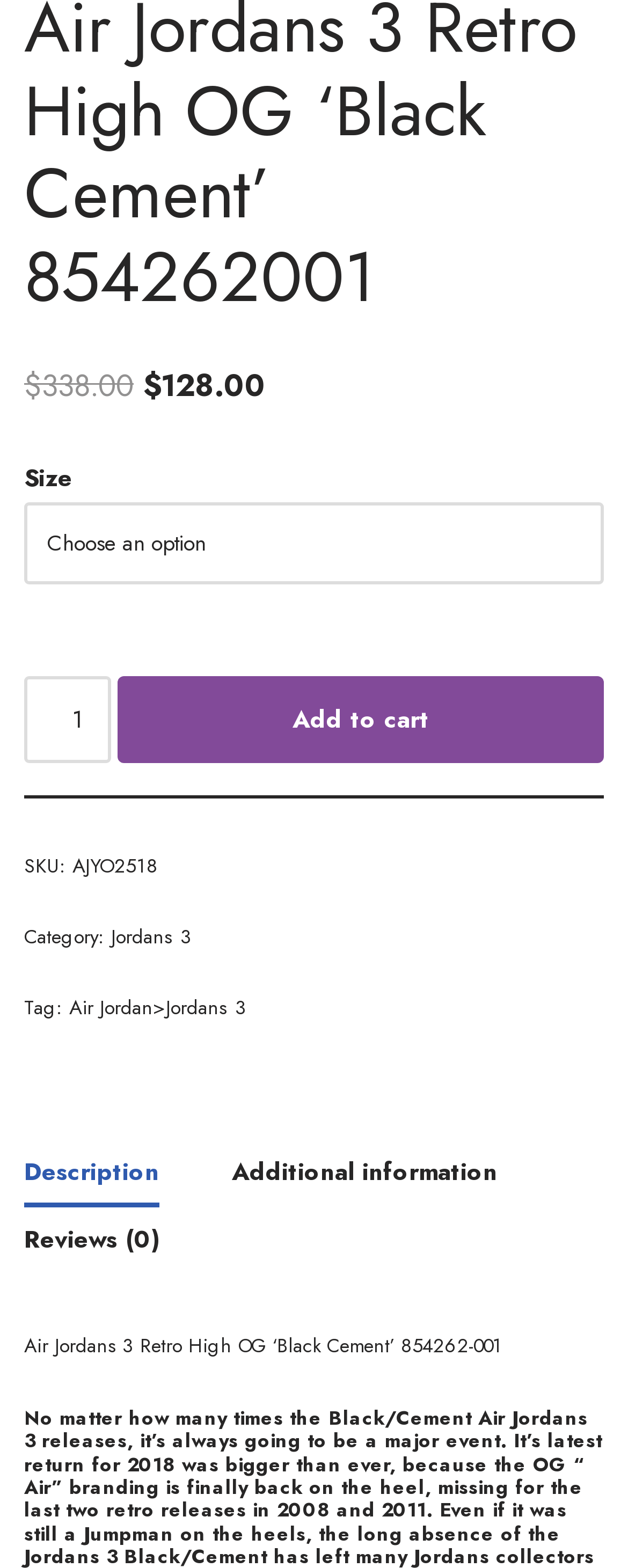Locate the bounding box coordinates of the area that needs to be clicked to fulfill the following instruction: "View product description". The coordinates should be in the format of four float numbers between 0 and 1, namely [left, top, right, bottom].

[0.038, 0.727, 0.254, 0.77]